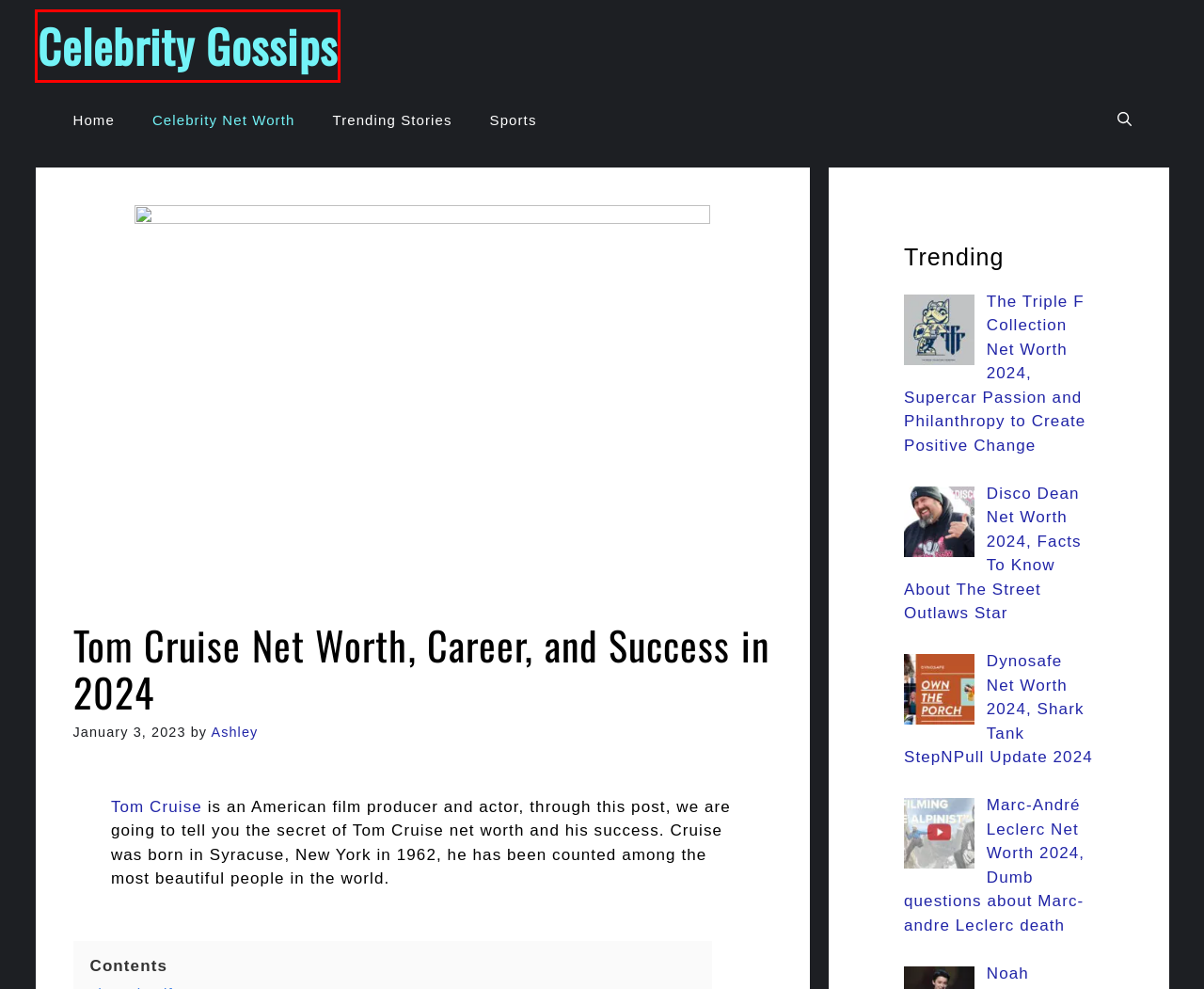Look at the screenshot of a webpage that includes a red bounding box around a UI element. Select the most appropriate webpage description that matches the page seen after clicking the highlighted element. Here are the candidates:
A. Stories - Celebrity Gossips
B. Disco Dean Net Worth 2024, Facts To Know About The Street Outlaws Star - Celebrity Gossips
C. Ashley - Celebrity Gossips
D. Sports Archives - Celebrity Gossips
E. tom cruise lifestyle 2022 Archives - Celebrity Gossips
F. Celebrity Net Worth Archives - Celebrity Gossips
G. Home - Celebrity Gossips
H. Marc-André Leclerc Net Worth 2024, Dumb questions about Marc-andre Leclerc death - Celebrity Gossips

G